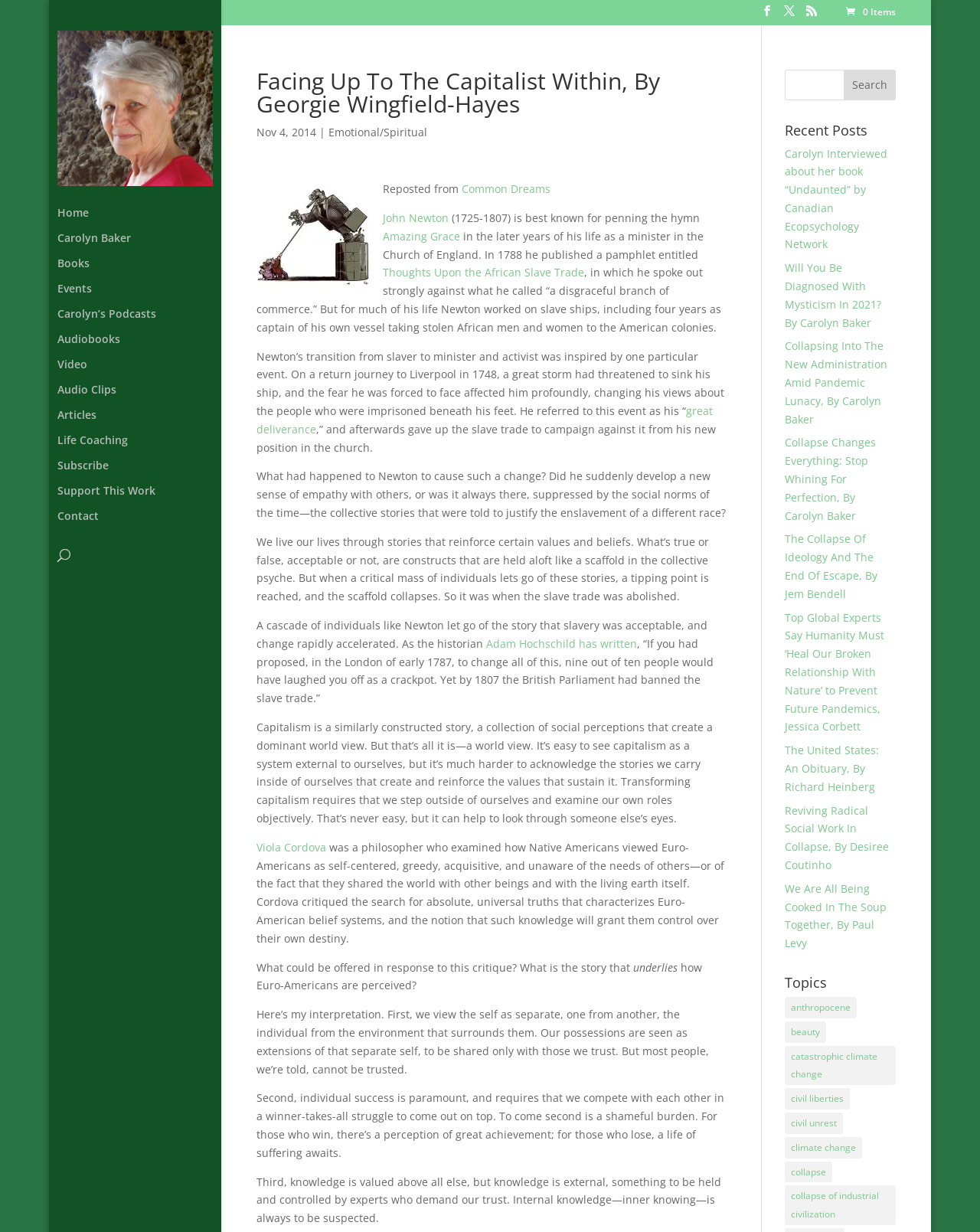Who is the author of the article? Observe the screenshot and provide a one-word or short phrase answer.

Carolyn Baker